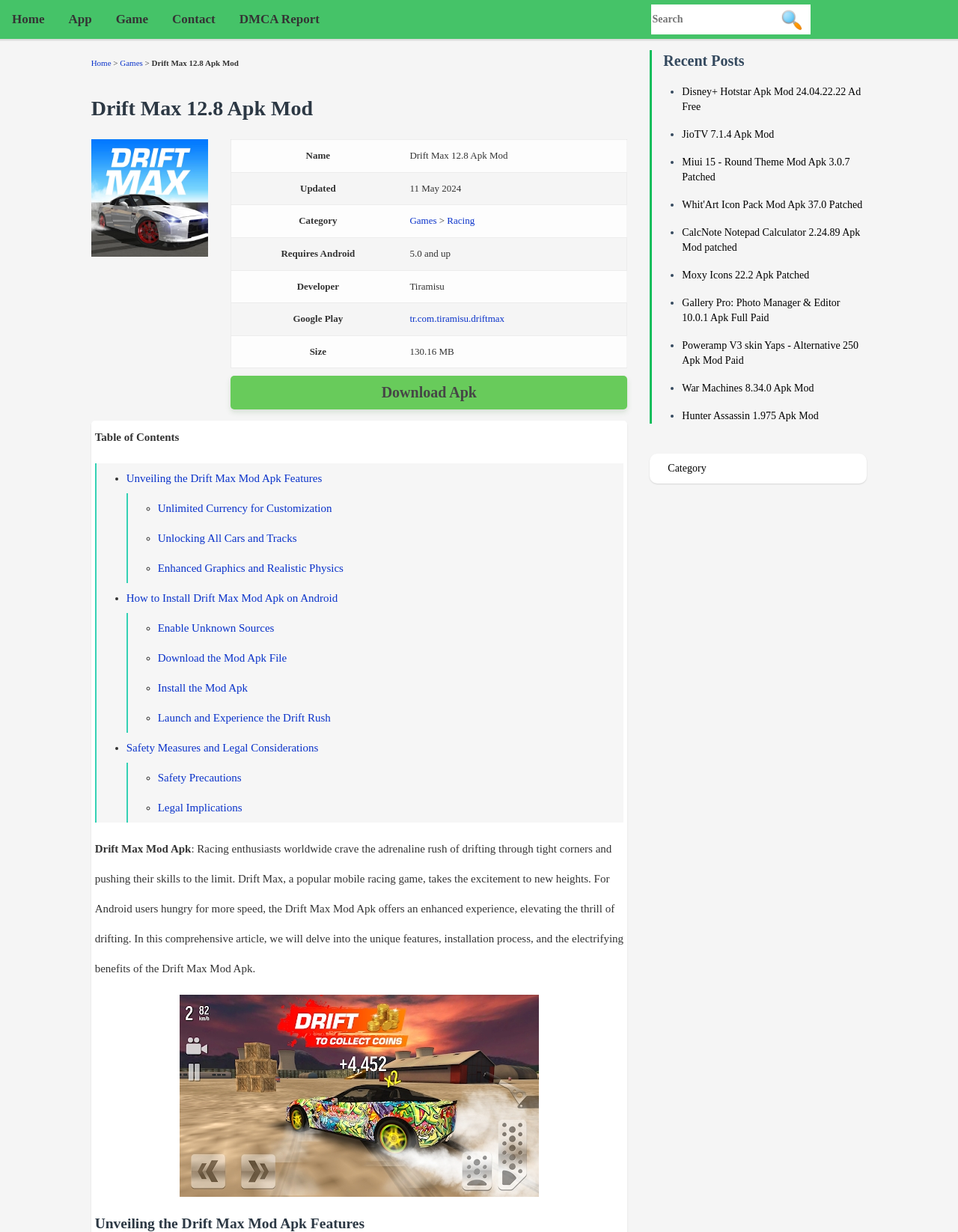Please respond in a single word or phrase: 
What is the purpose of the Drift Max Mod Apk?

Enhanced experience